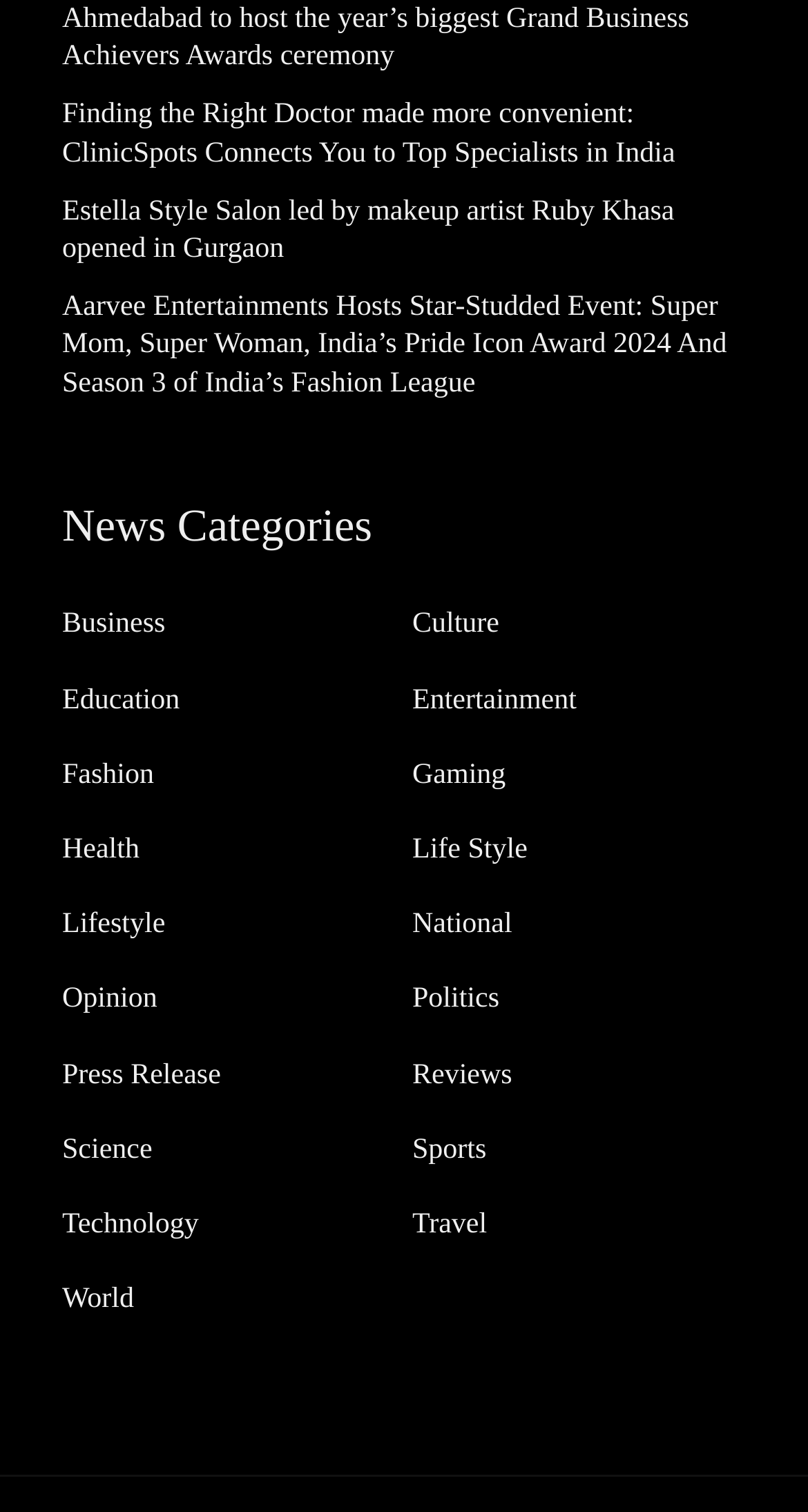What is the category of the news about ClinicSpots?
Provide an in-depth answer to the question, covering all aspects.

I found the link 'Finding the Right Doctor made more convenient: ClinicSpots Connects You to Top Specialists in India' and noticed that it is categorized under 'Health' in the 'News Categories' section.